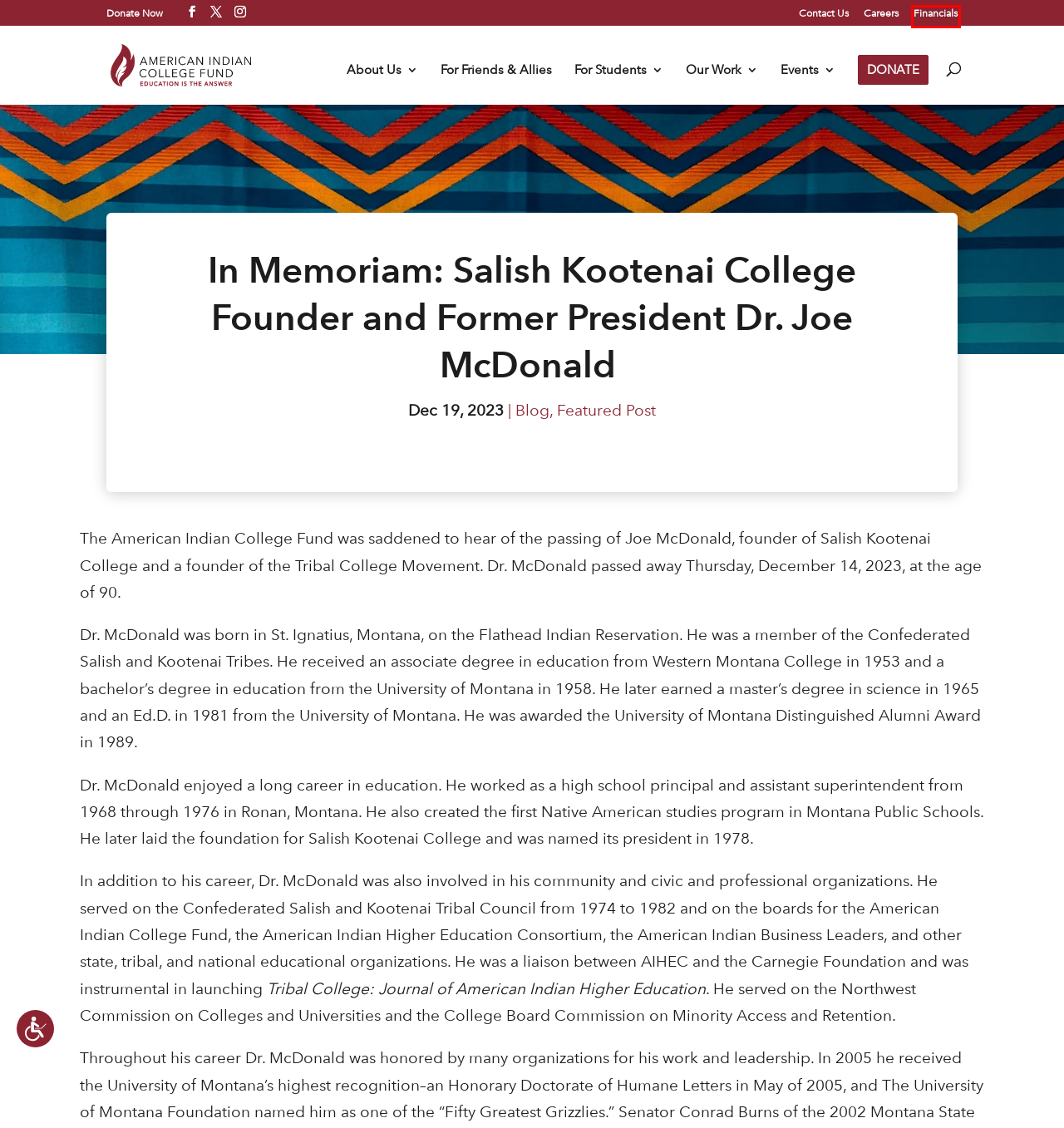Given a screenshot of a webpage with a red bounding box highlighting a UI element, determine which webpage description best matches the new webpage that appears after clicking the highlighted element. Here are the candidates:
A. Our Programs | American Indian College Fund
B. Blog | American Indian College Fund
C. The American Indian College Fund | Education is the Answer
D. Contact | American Indian College Fund
E. Advocacy | American Indian College Fund
F. Stand With Native Students - American Indian College Fund
G. Press Releases | American Indian College Fund
H. Careers | American Indian College Fund

H